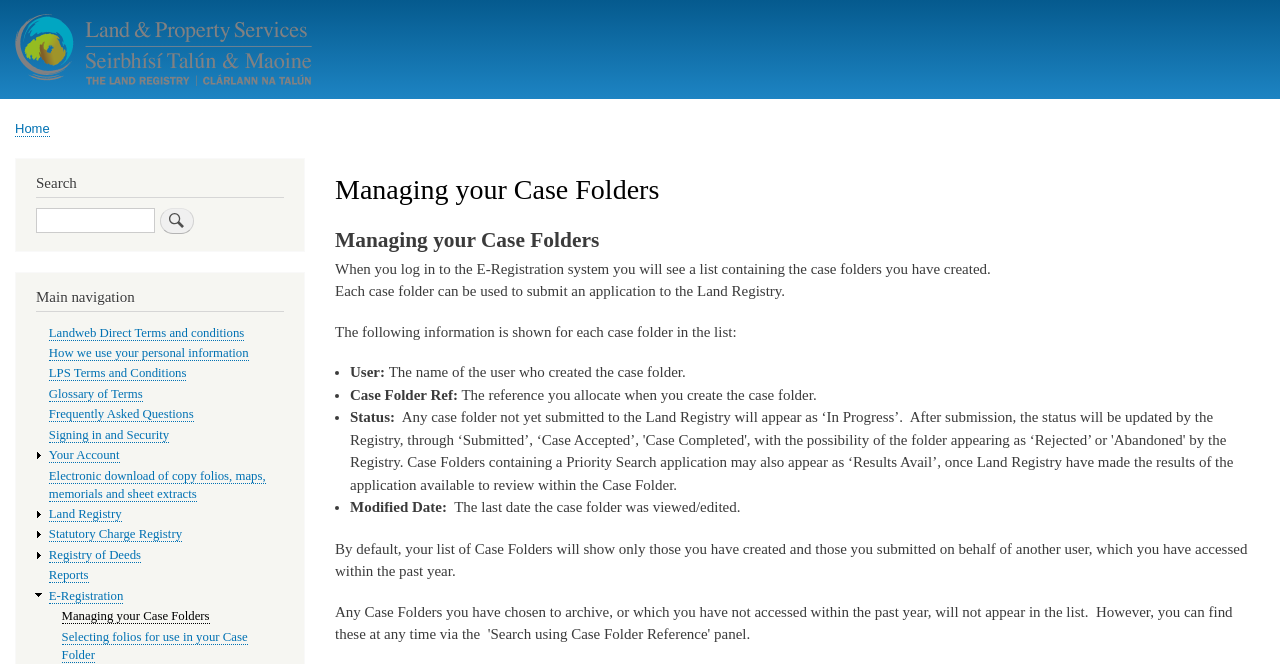What is the relationship between the E-Registration system and the case folders?
We need a detailed and meticulous answer to the question.

The webpage mentions that when you log in to the E-Registration system, you will see a list containing the case folders you have created, implying that case folders are used in the E-Registration system.